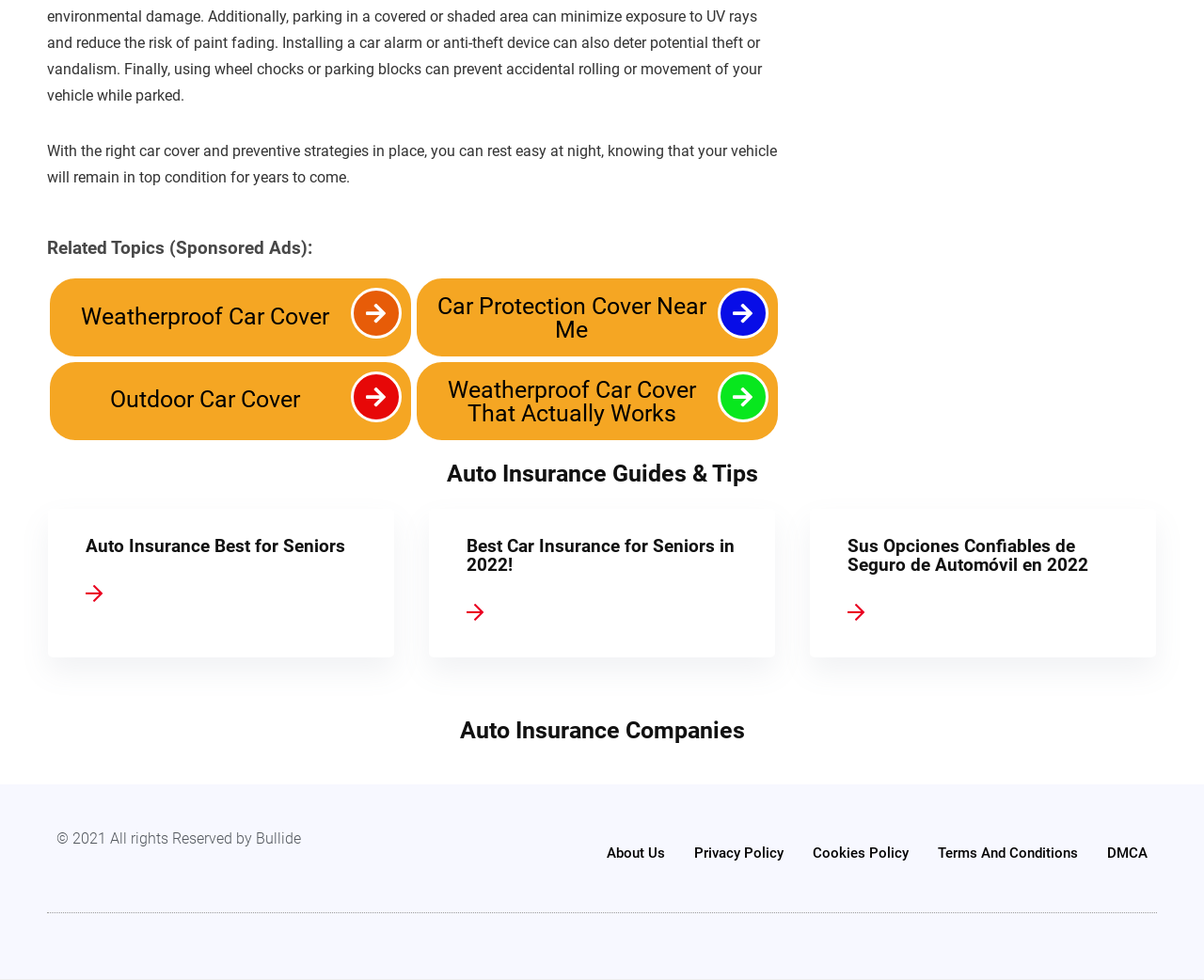Please determine the bounding box coordinates of the area that needs to be clicked to complete this task: 'Visit the About Us page'. The coordinates must be four float numbers between 0 and 1, formatted as [left, top, right, bottom].

[0.504, 0.849, 0.552, 0.893]